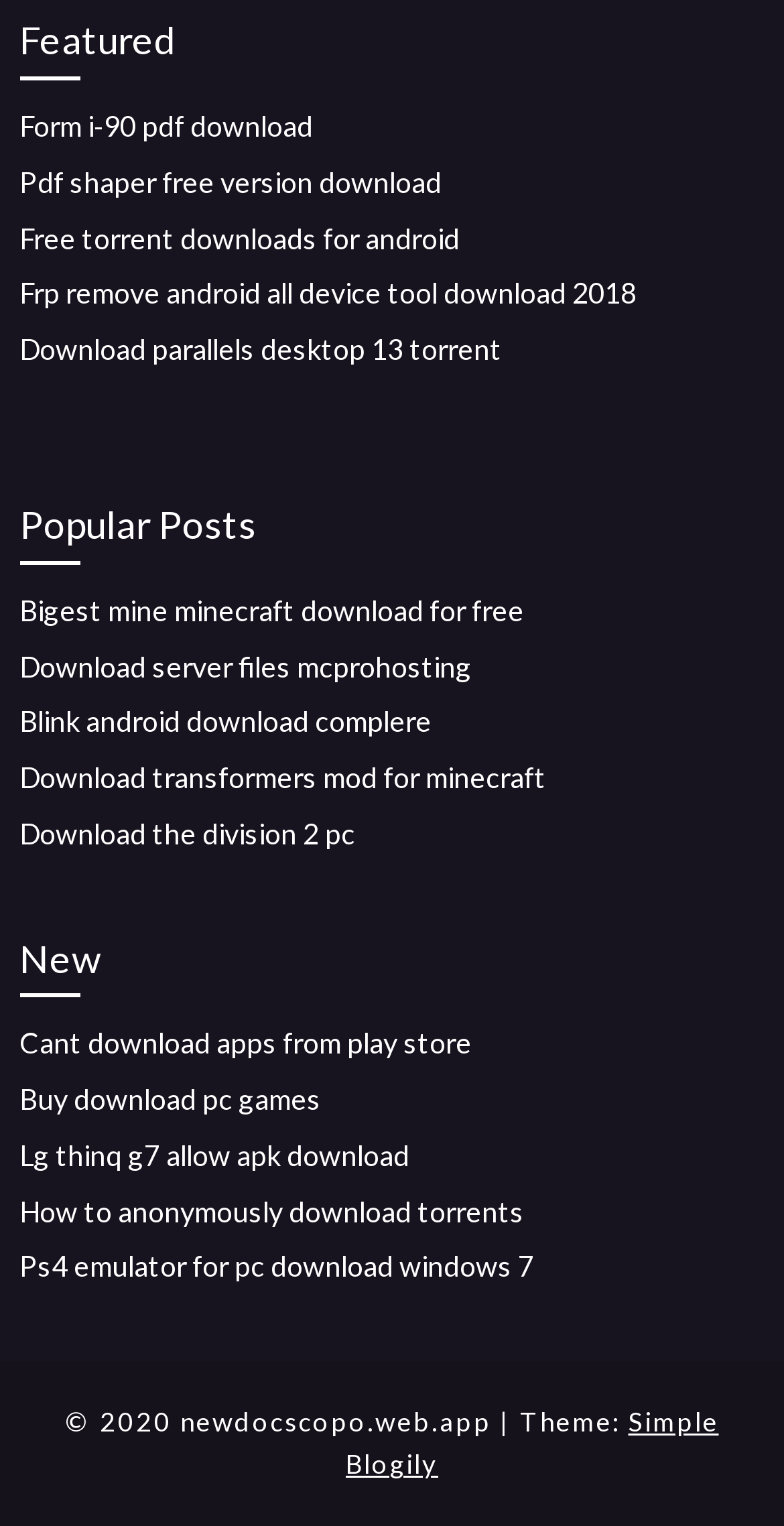Please identify the bounding box coordinates of the area that needs to be clicked to fulfill the following instruction: "Check New posts."

[0.025, 0.608, 0.975, 0.654]